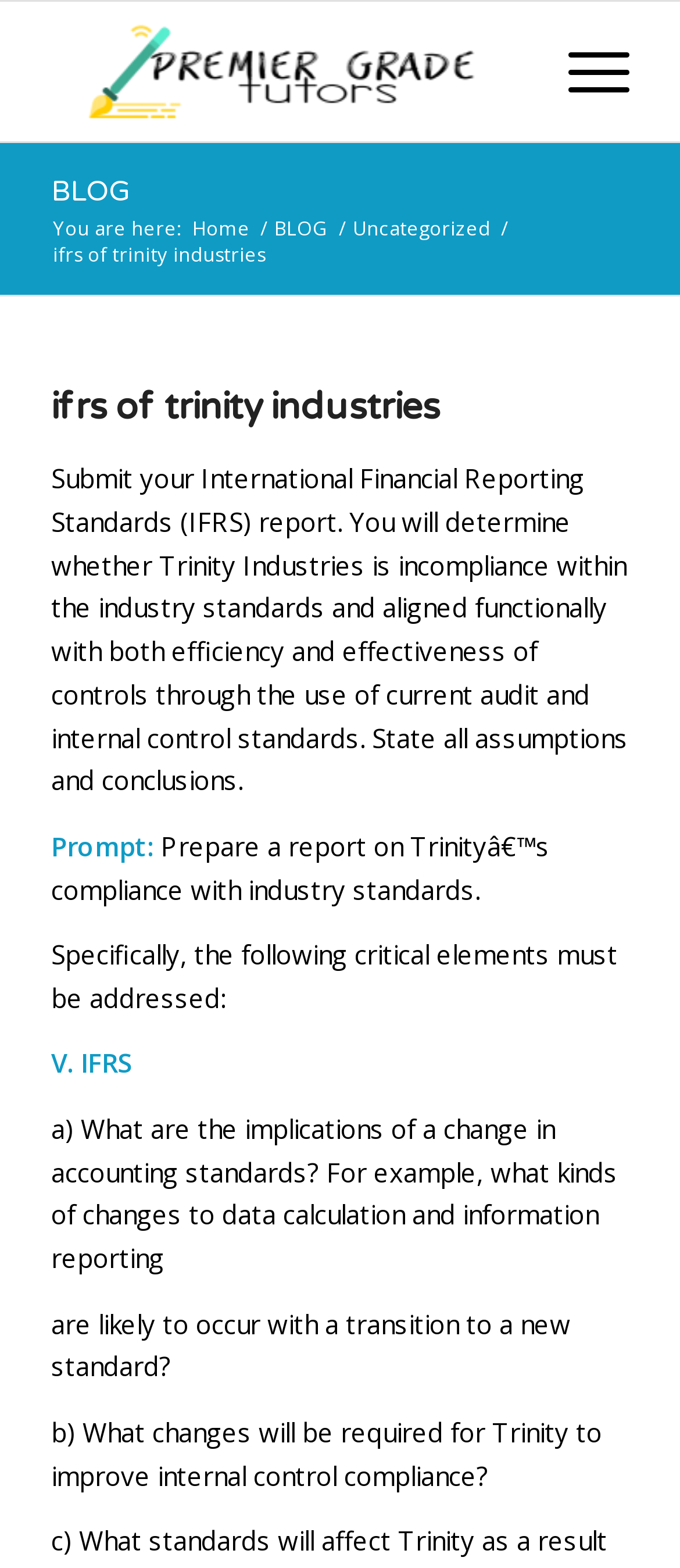What is the implication of a change in accounting standards?
Refer to the image and give a detailed response to the question.

The implication of a change in accounting standards is that it will likely result in changes to data calculation and information reporting. This is mentioned in the webpage's main content area, specifically in the section that asks about the implications of a change in accounting standards.